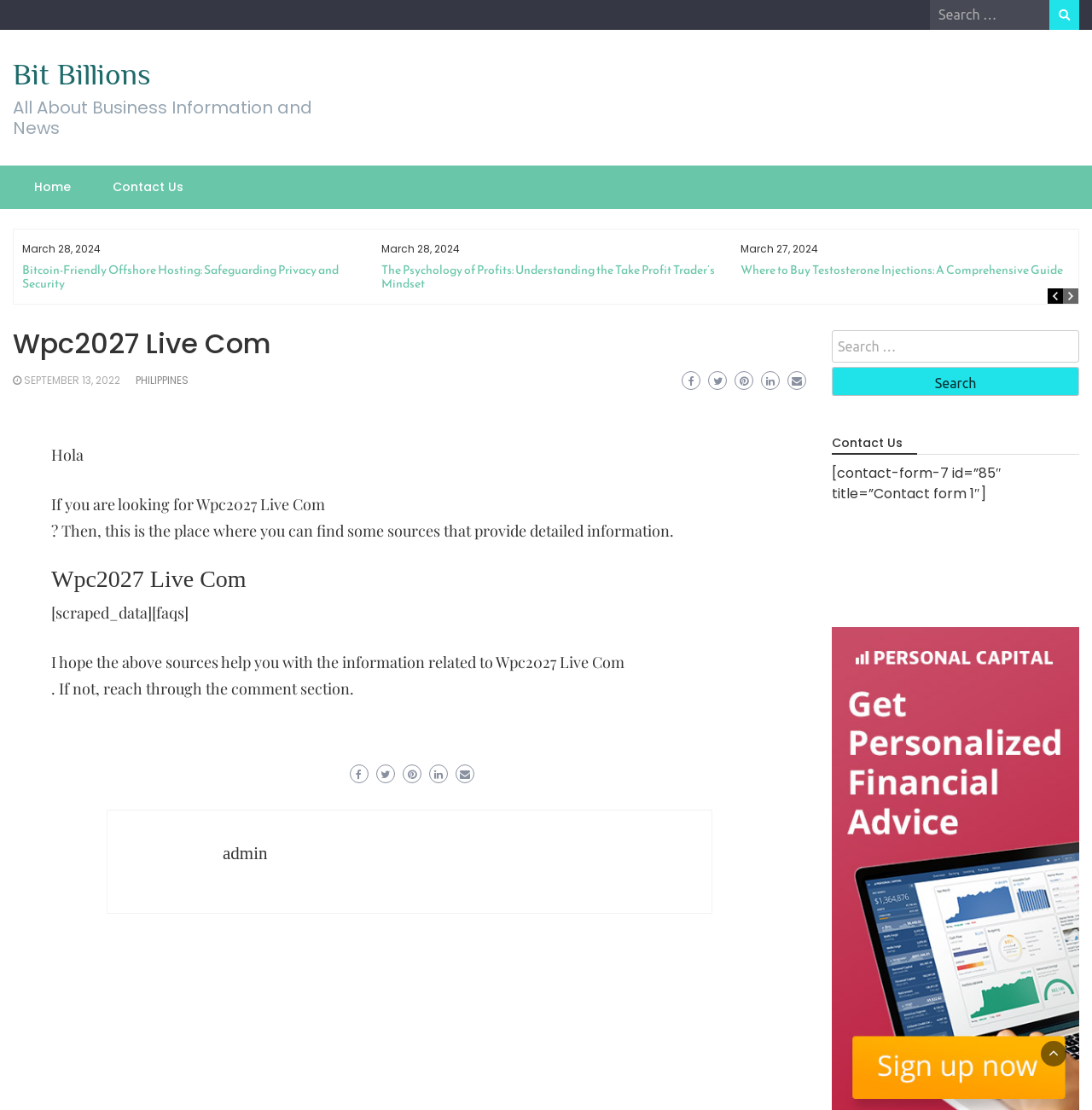Please identify the bounding box coordinates of the element that needs to be clicked to perform the following instruction: "Read the article".

[0.012, 0.364, 0.738, 0.676]